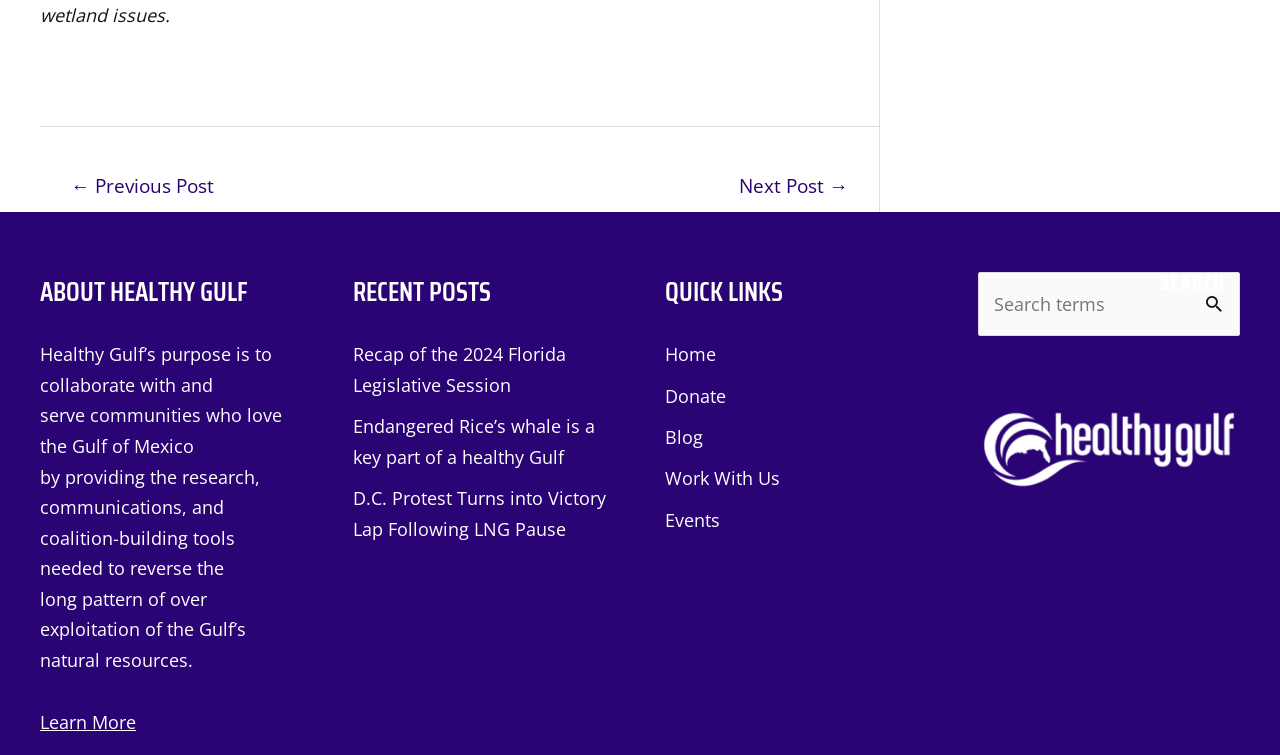Please provide the bounding box coordinates for the element that needs to be clicked to perform the following instruction: "search for something". The coordinates should be given as four float numbers between 0 and 1, i.e., [left, top, right, bottom].

[0.764, 0.36, 0.969, 0.445]